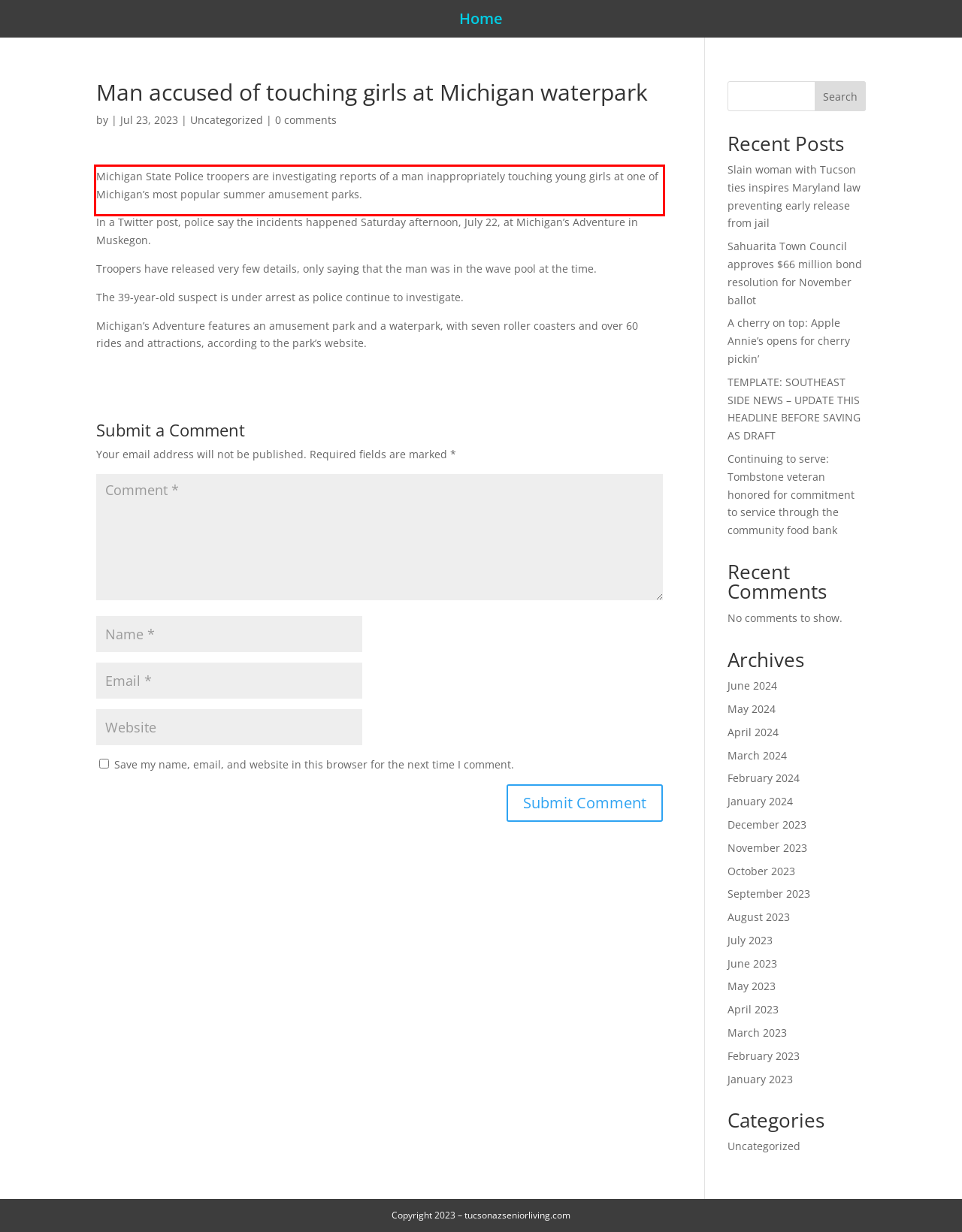Please analyze the screenshot of a webpage and extract the text content within the red bounding box using OCR.

Michigan State Police troopers are investigating reports of a man inappropriately touching young girls at one of Michigan’s most popular summer amusement parks.